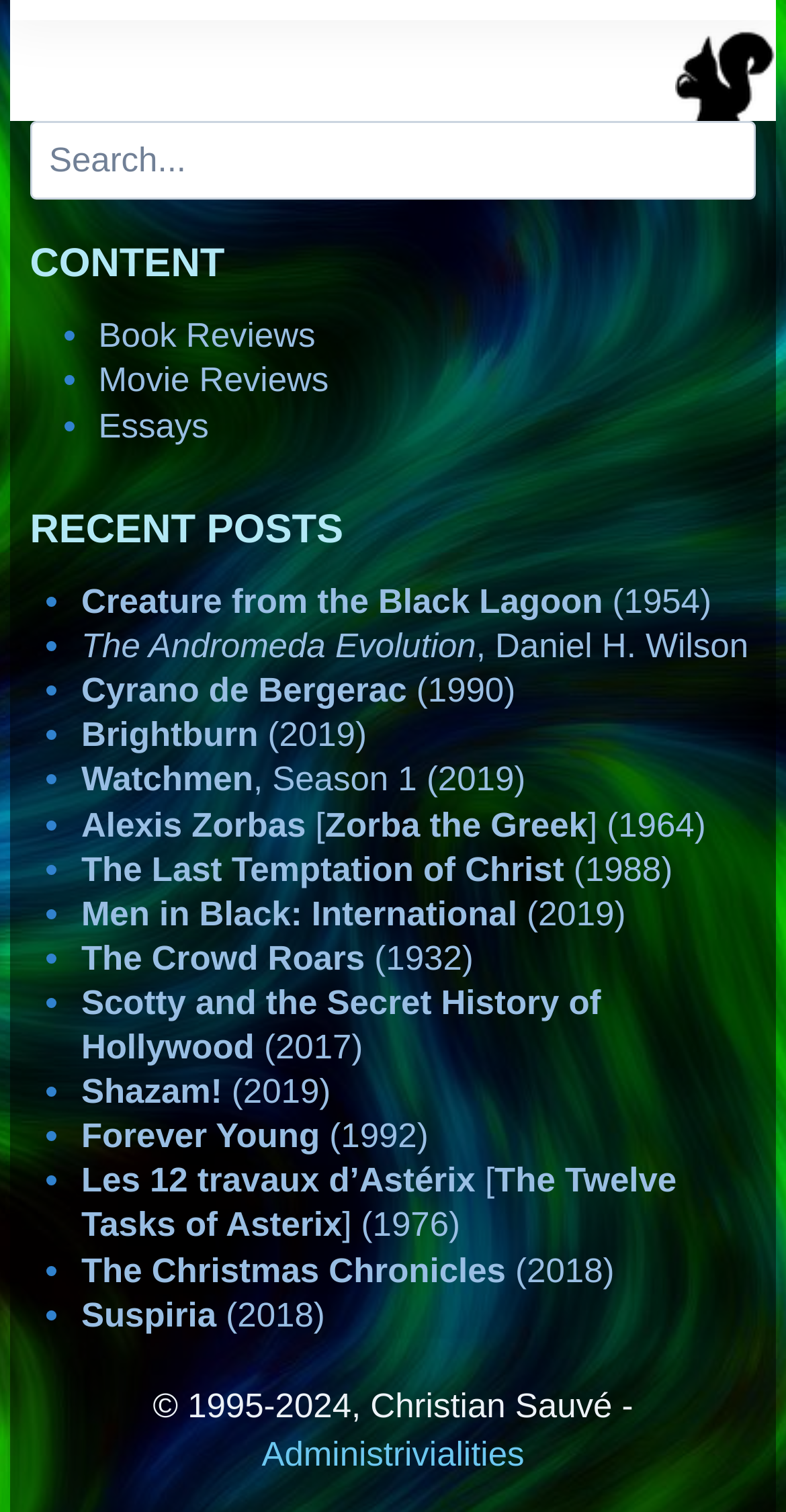What is the purpose of the link at the bottom of the page?
Please respond to the question with as much detail as possible.

The link at the bottom of the page is titled 'Administrivialities', which suggests that it may lead to administrative or behind-the-scenes information about the website. The link is located near the copyright information, which further supports this interpretation.